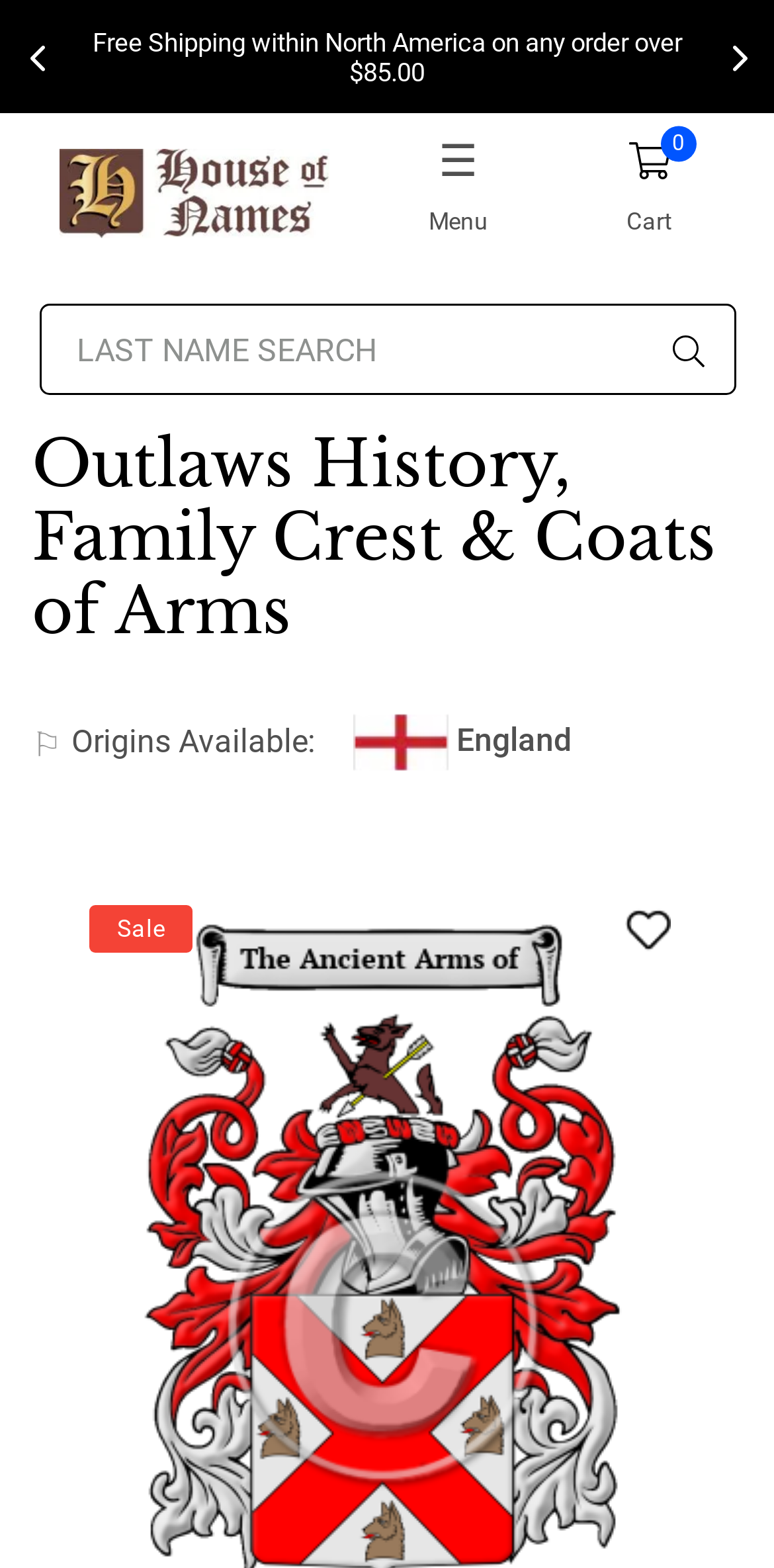What is the purpose of the search box?
Give a comprehensive and detailed explanation for the question.

I examined the search box and found that it is labeled as 'LAST NAME SEARCH'. This suggests that the purpose of the search box is to search for last names.